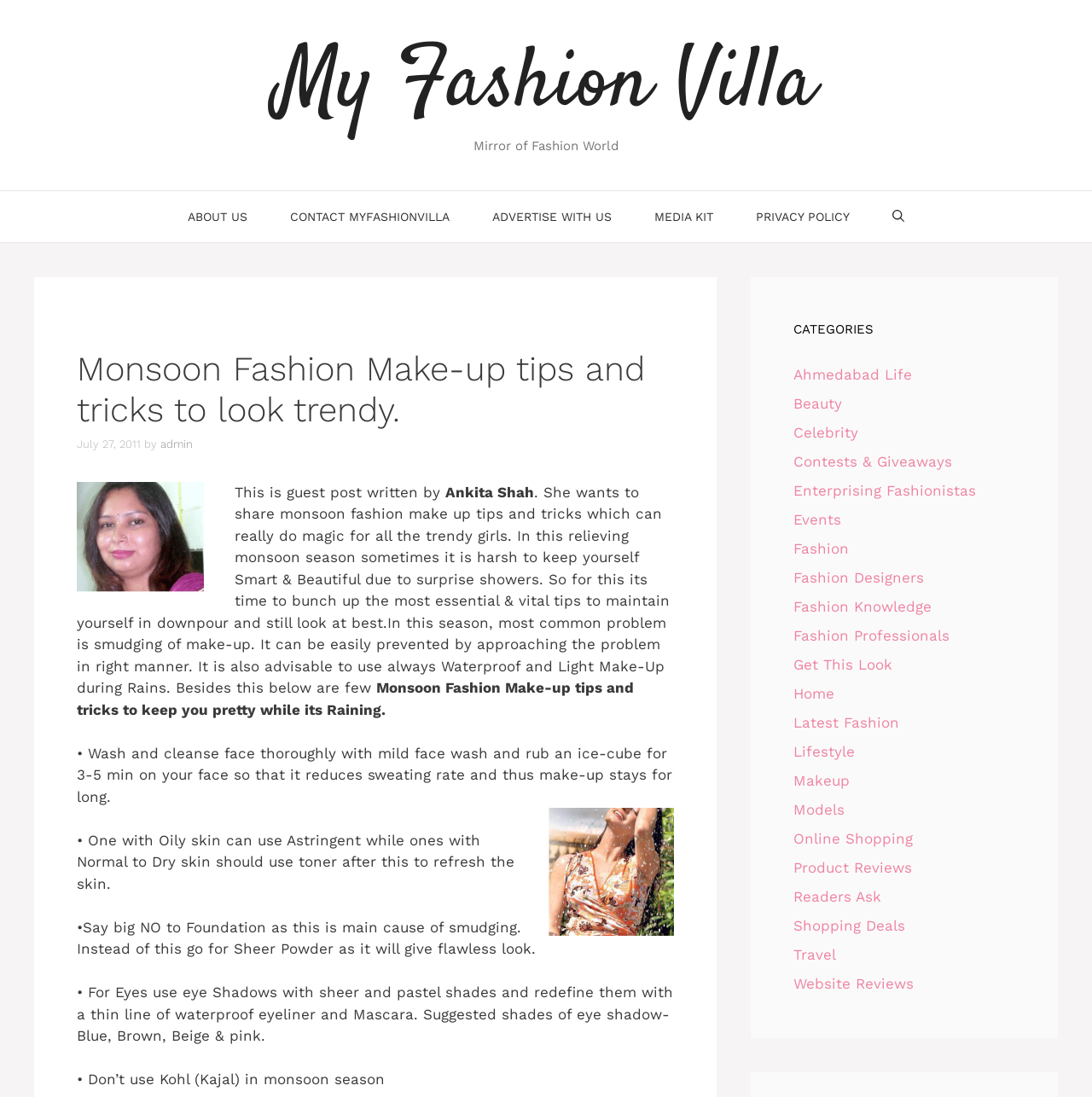Find the bounding box coordinates for the area that should be clicked to accomplish the instruction: "Read more about 'Monsoon Fashion Make-up tips and tricks to look trendy'".

[0.07, 0.318, 0.617, 0.392]